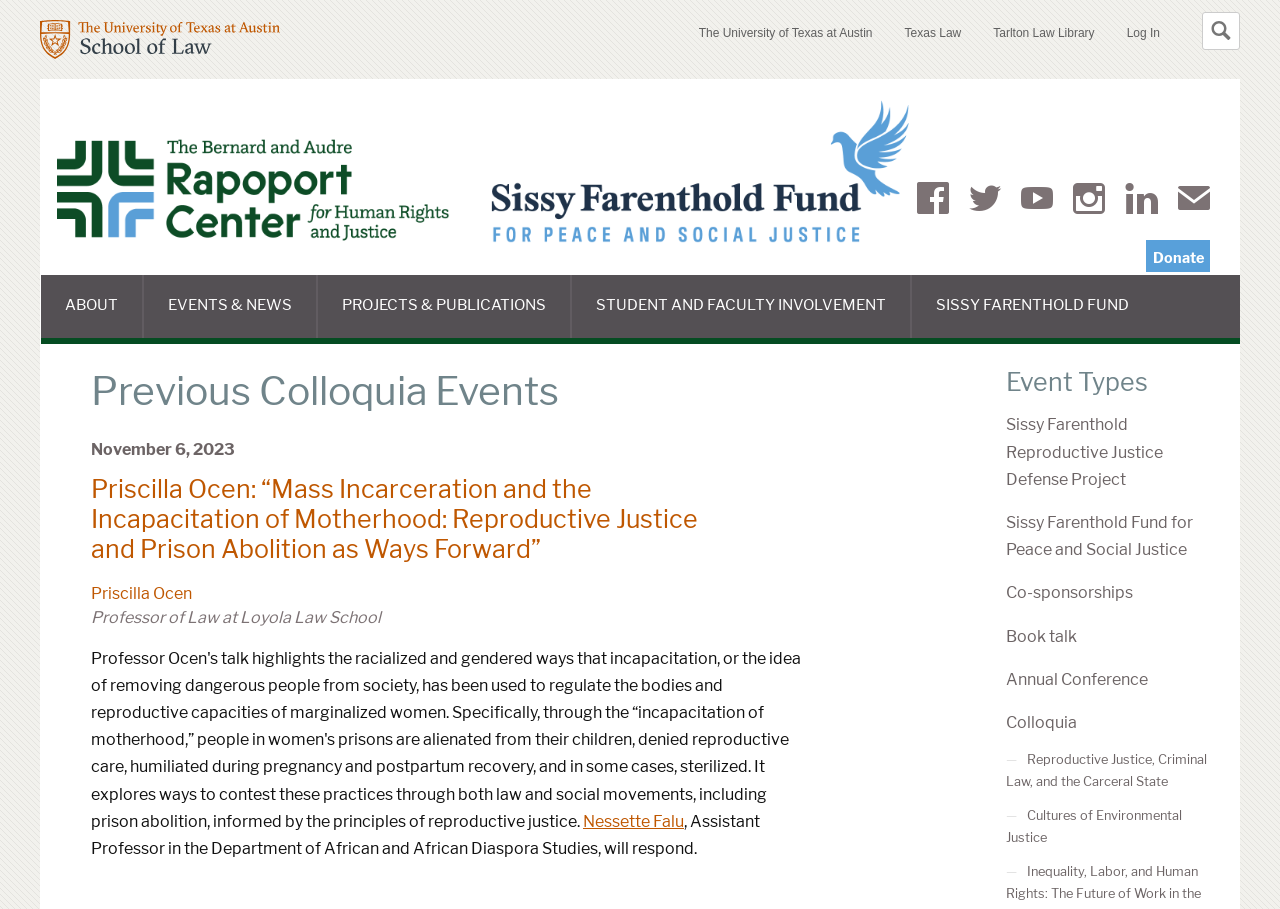What is the date of Priscilla Ocen's talk?
Using the visual information from the image, give a one-word or short-phrase answer.

November 6, 2023